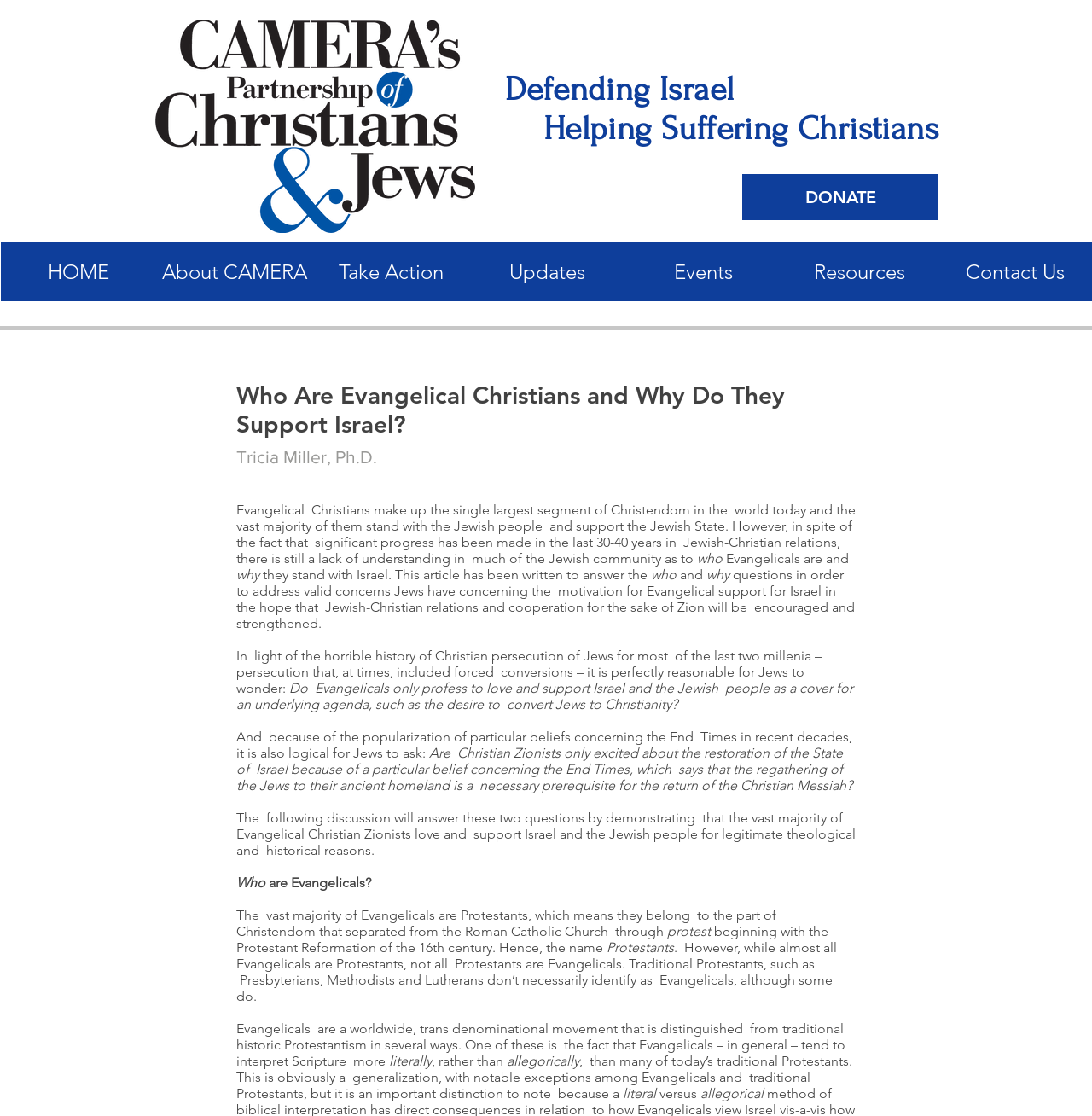Based on the image, provide a detailed and complete answer to the question: 
What is the significance of the Protestant Reformation mentioned in the article?

The article mentions the Protestant Reformation of the 16th century as a significant event that led to the separation of Protestants from the Roman Catholic Church, which is relevant to understanding the context of Evangelical Christianity.